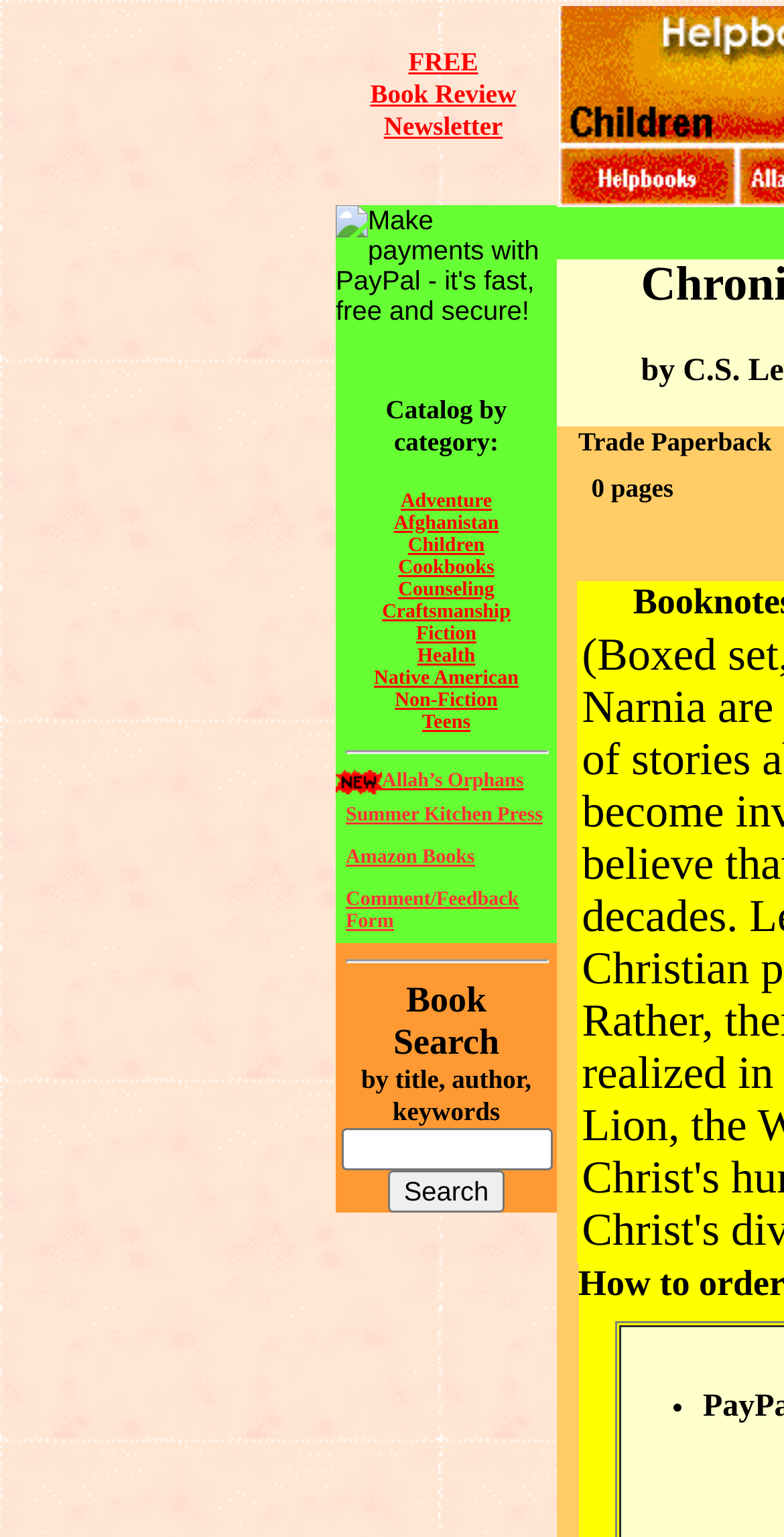Using the format (top-left x, top-left y, bottom-right x, bottom-right y), and given the element description, identify the bounding box coordinates within the screenshot: Allah’s Orphans

[0.487, 0.495, 0.668, 0.517]